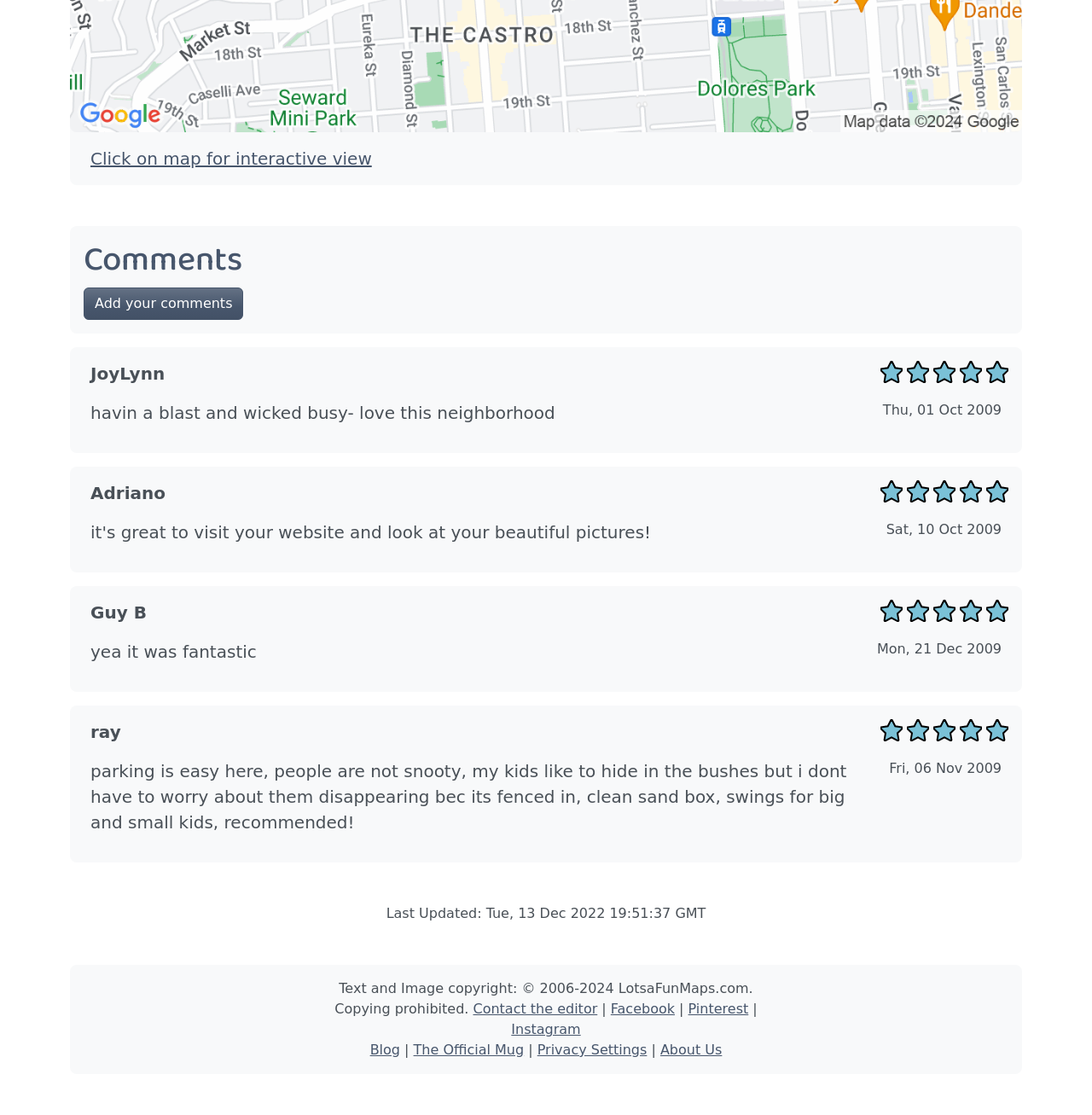Please identify the bounding box coordinates of the area that needs to be clicked to fulfill the following instruction: "Click on the 'GOT A TIP? CONTACT US' link."

None